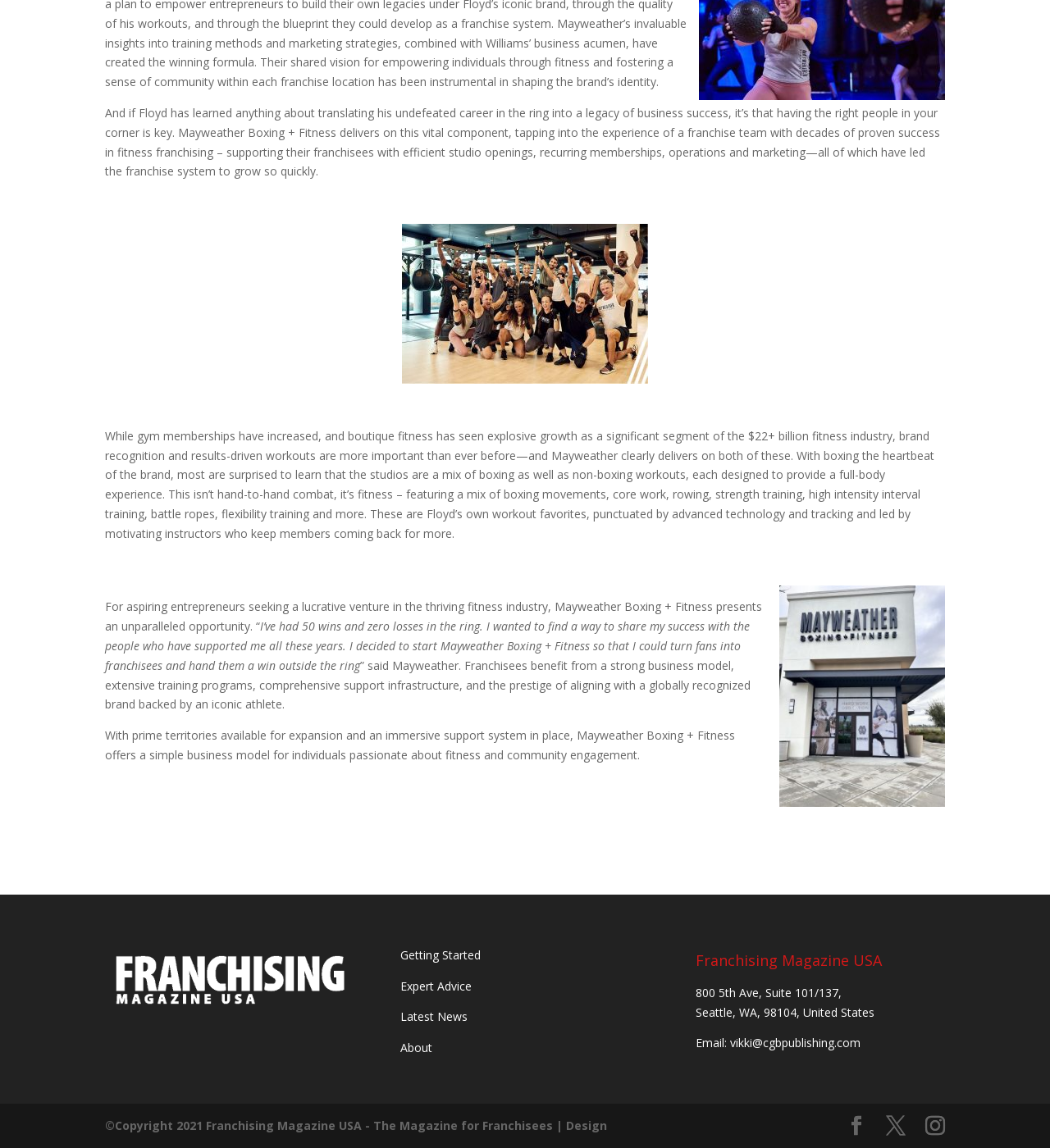Answer the following query with a single word or phrase:
What is the name of the fitness brand?

Mayweather Boxing + Fitness